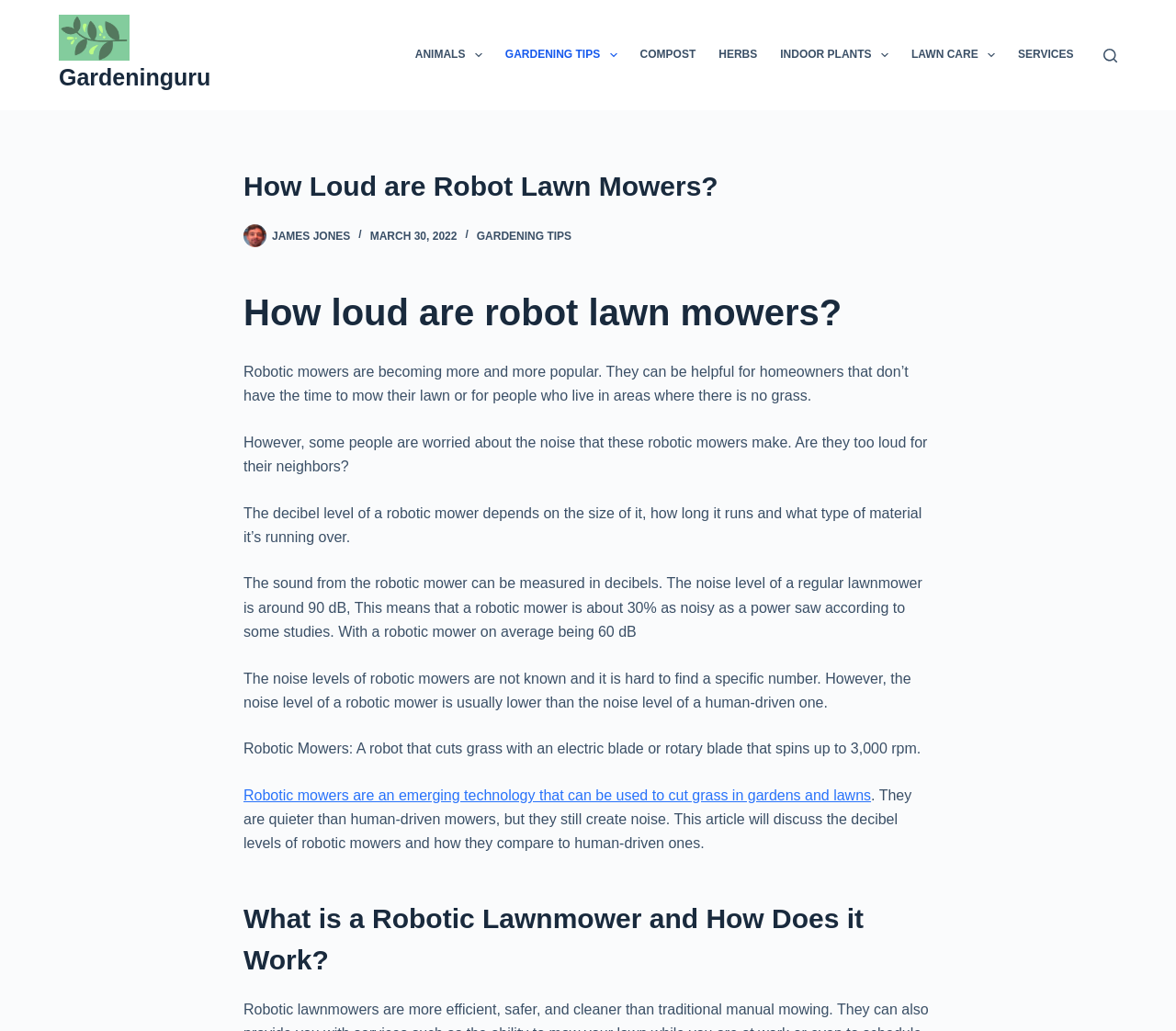Find the bounding box coordinates corresponding to the UI element with the description: "How do I buy?". The coordinates should be formatted as [left, top, right, bottom], with values as floats between 0 and 1.

None